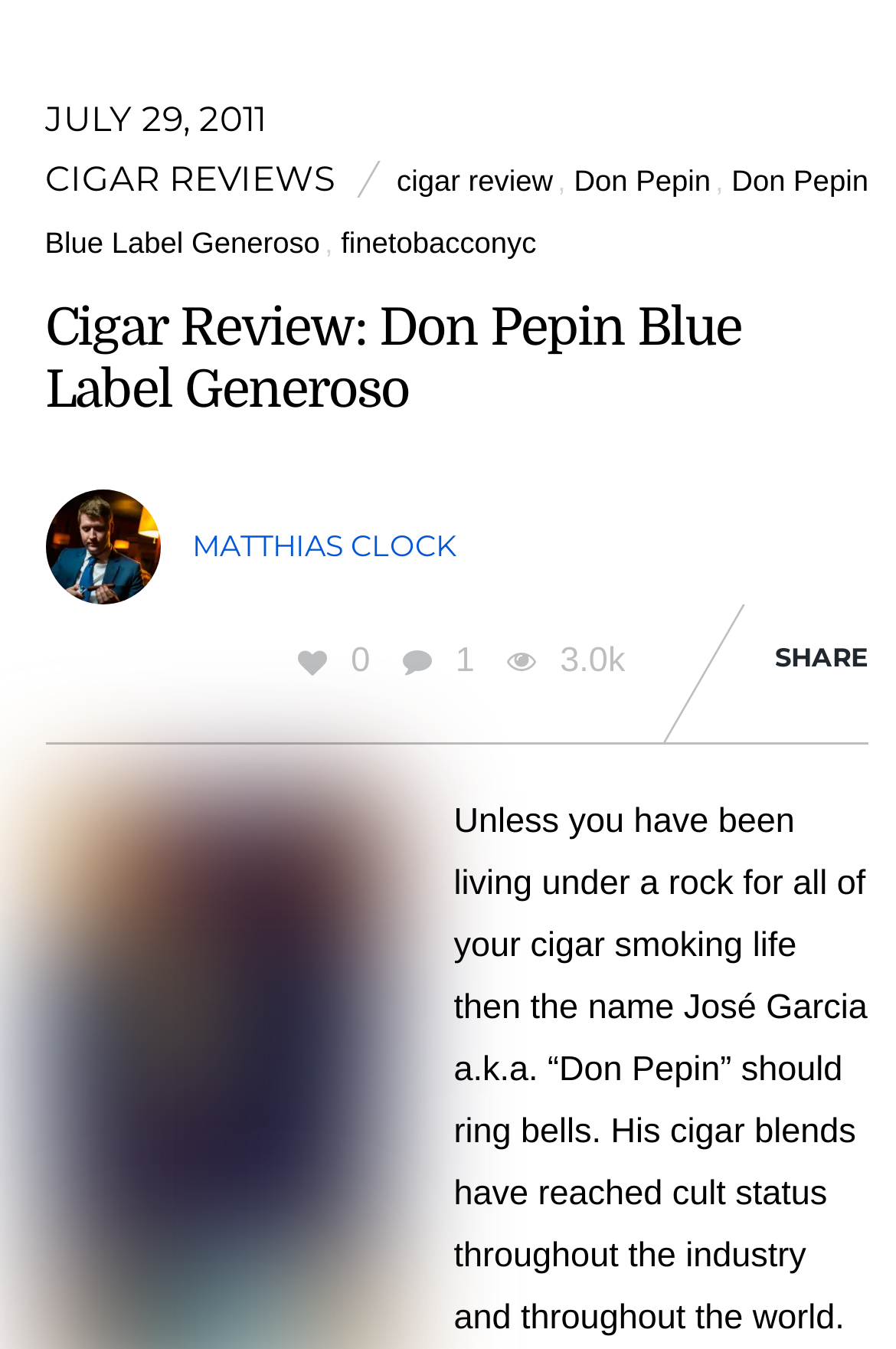Pinpoint the bounding box coordinates of the area that should be clicked to complete the following instruction: "View Matthias Clock". The coordinates must be given as four float numbers between 0 and 1, i.e., [left, top, right, bottom].

[0.215, 0.392, 0.509, 0.418]